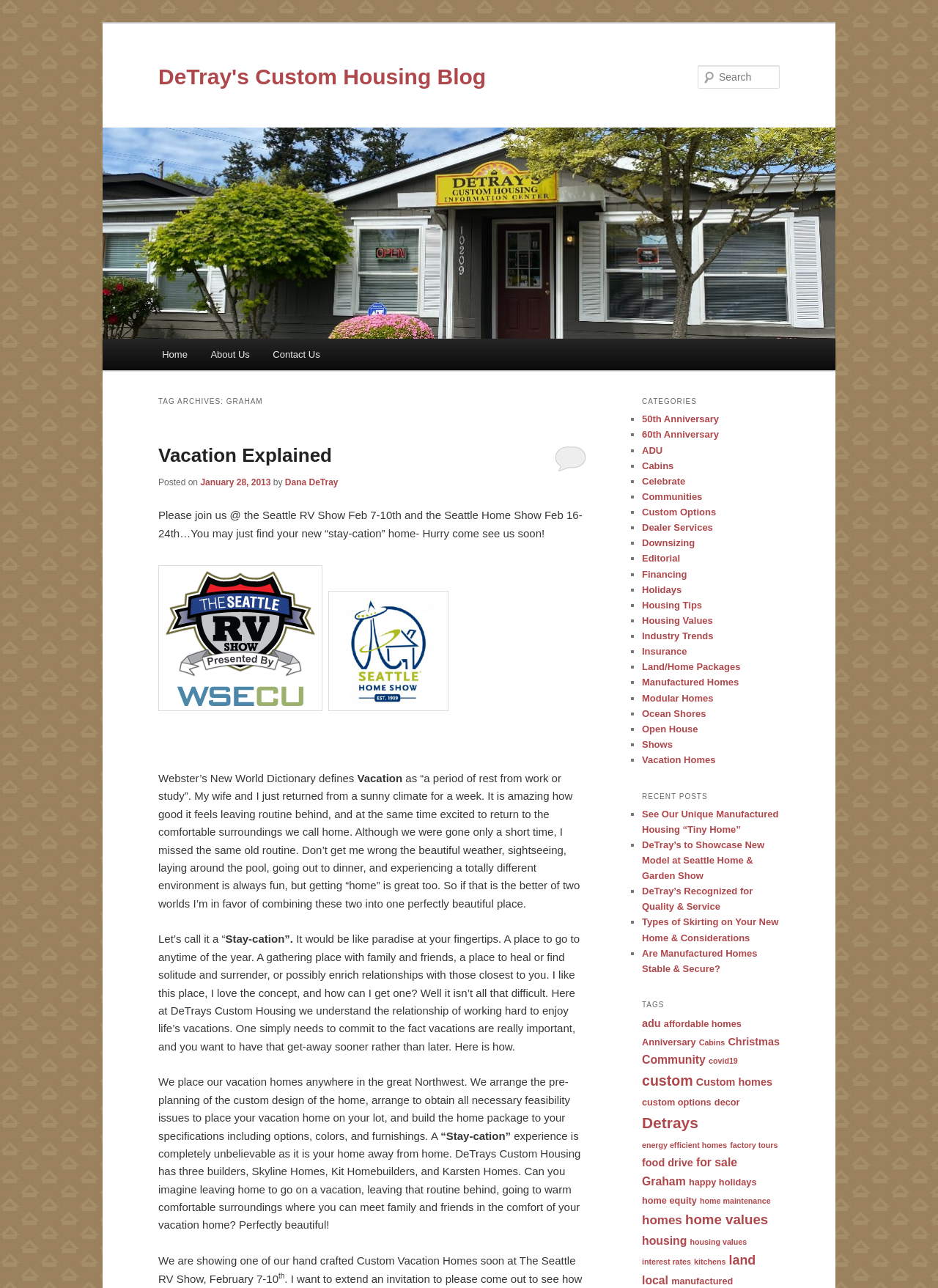Find the bounding box of the UI element described as: "land". The bounding box coordinates should be given as four float values between 0 and 1, i.e., [left, top, right, bottom].

[0.777, 0.973, 0.806, 0.984]